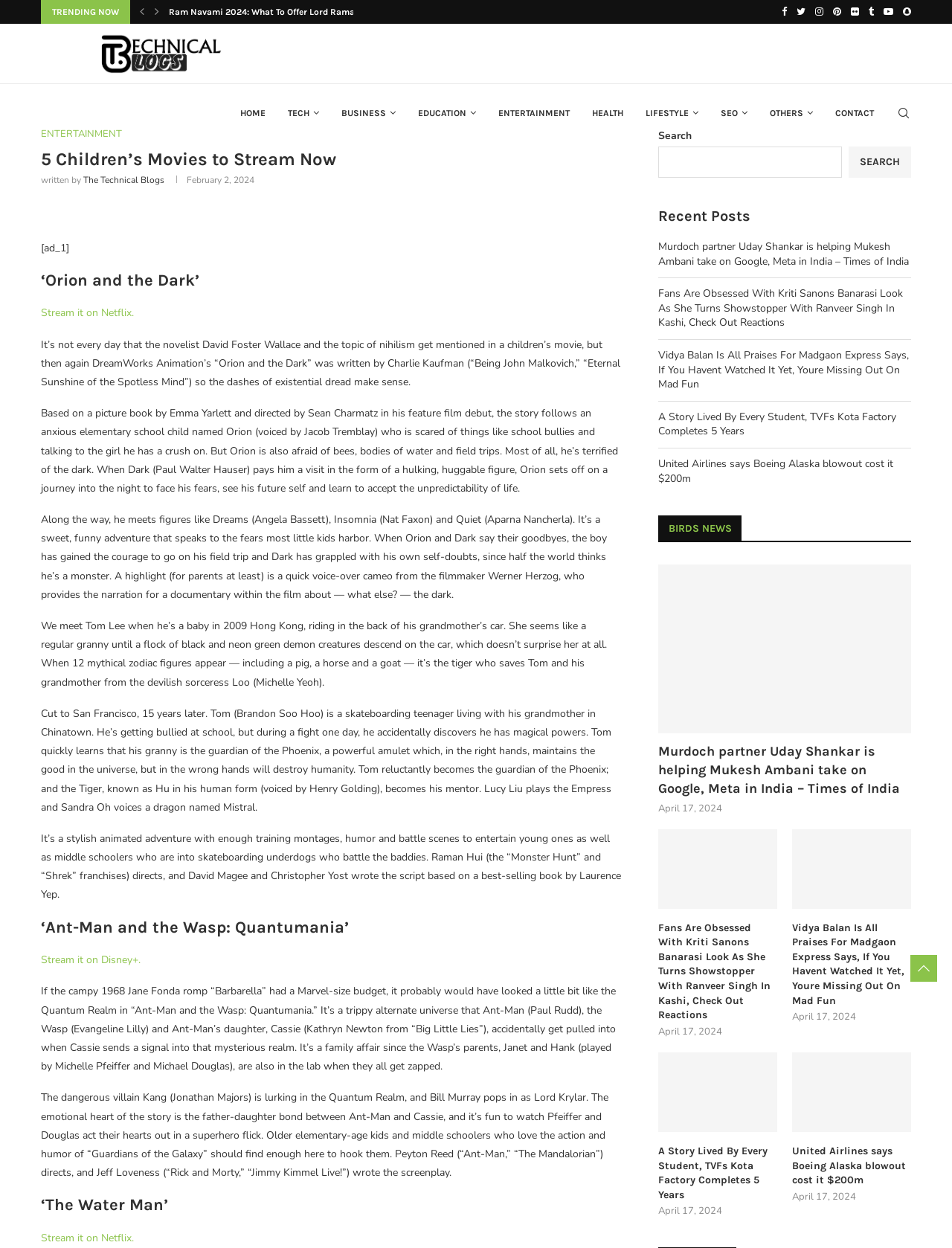Please identify the bounding box coordinates of the clickable element to fulfill the following instruction: "Stream 'Orion and the Dark' on Netflix". The coordinates should be four float numbers between 0 and 1, i.e., [left, top, right, bottom].

[0.043, 0.245, 0.141, 0.256]